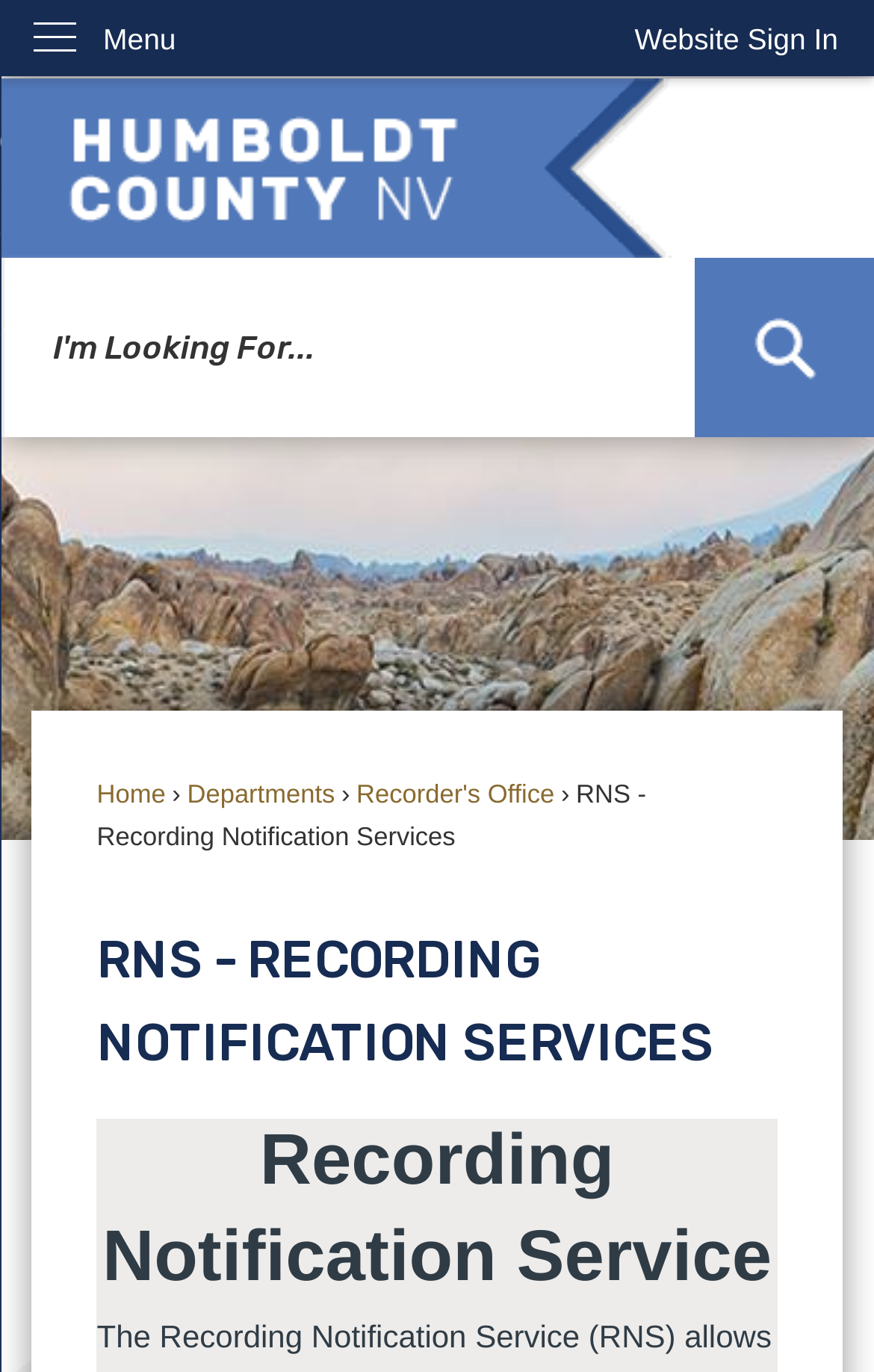Determine the bounding box coordinates of the area to click in order to meet this instruction: "Go to the Recorder's Office page".

[0.408, 0.571, 0.634, 0.59]